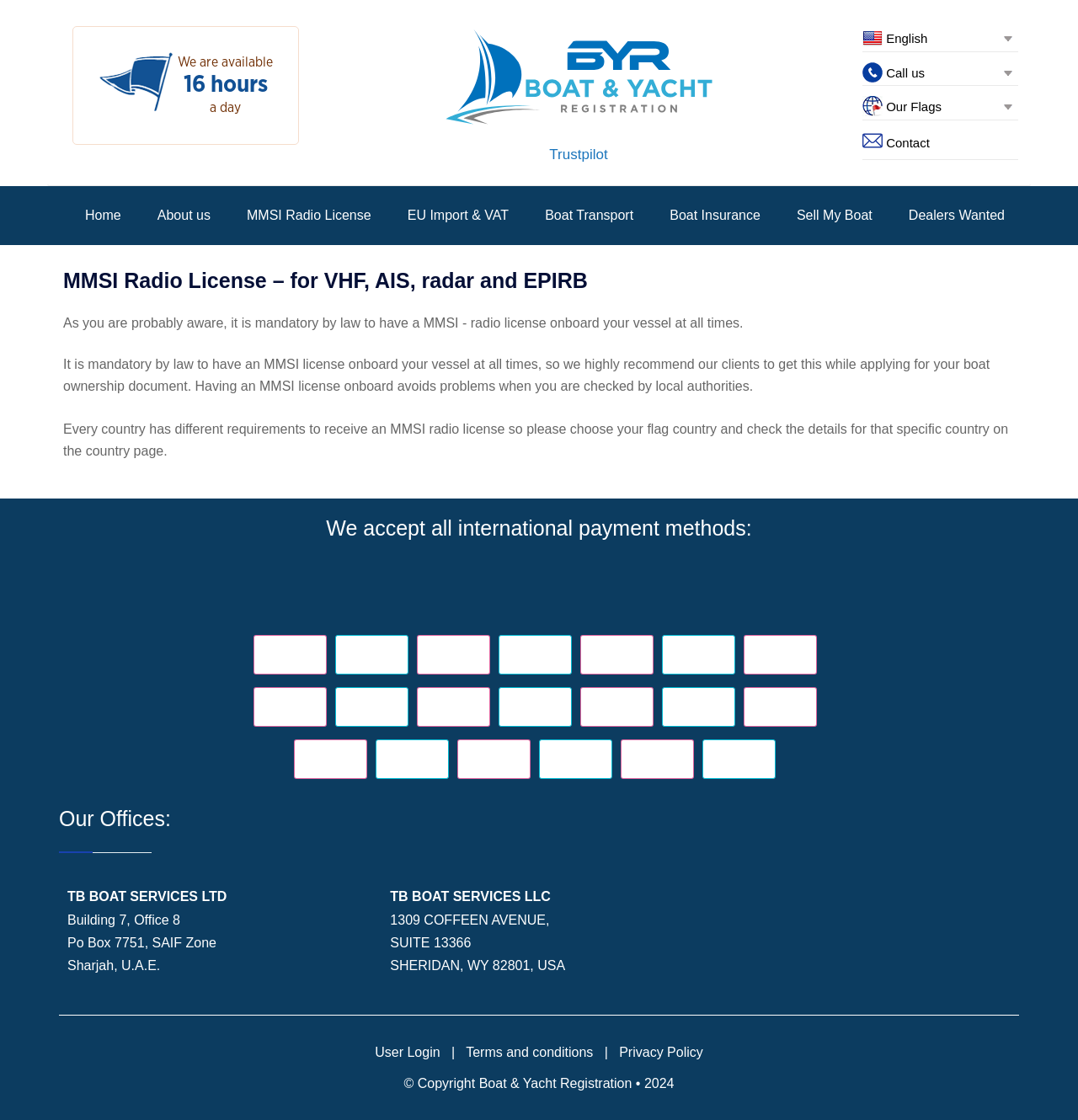What is the purpose of having an MMSI license onboard?
Give a detailed and exhaustive answer to the question.

According to the webpage, it is mandatory by law to have an MMSI license onboard your vessel at all times. The webpage recommends getting an MMSI license to avoid problems when checked by local authorities.